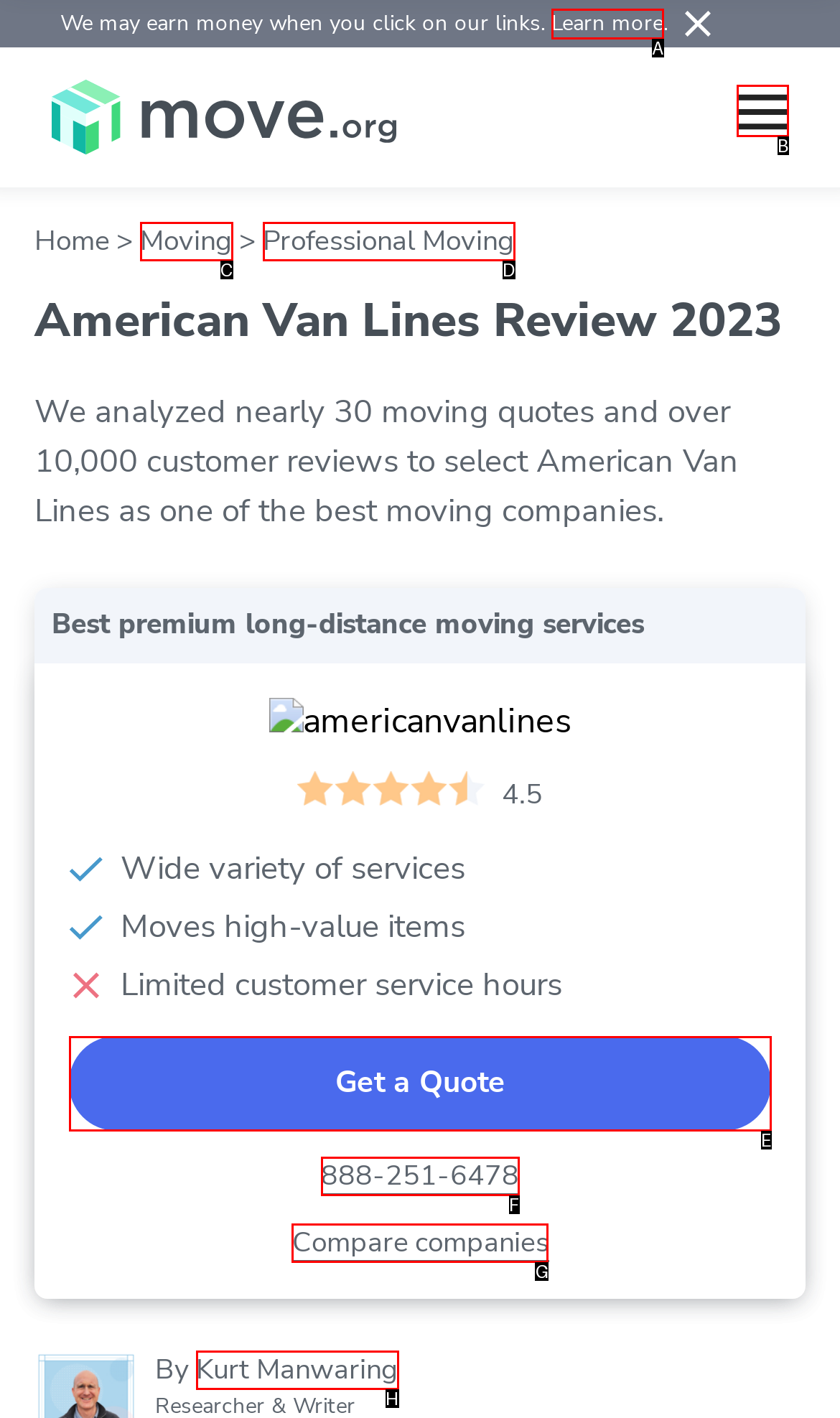Tell me which one HTML element best matches the description: Compare companies
Answer with the option's letter from the given choices directly.

G